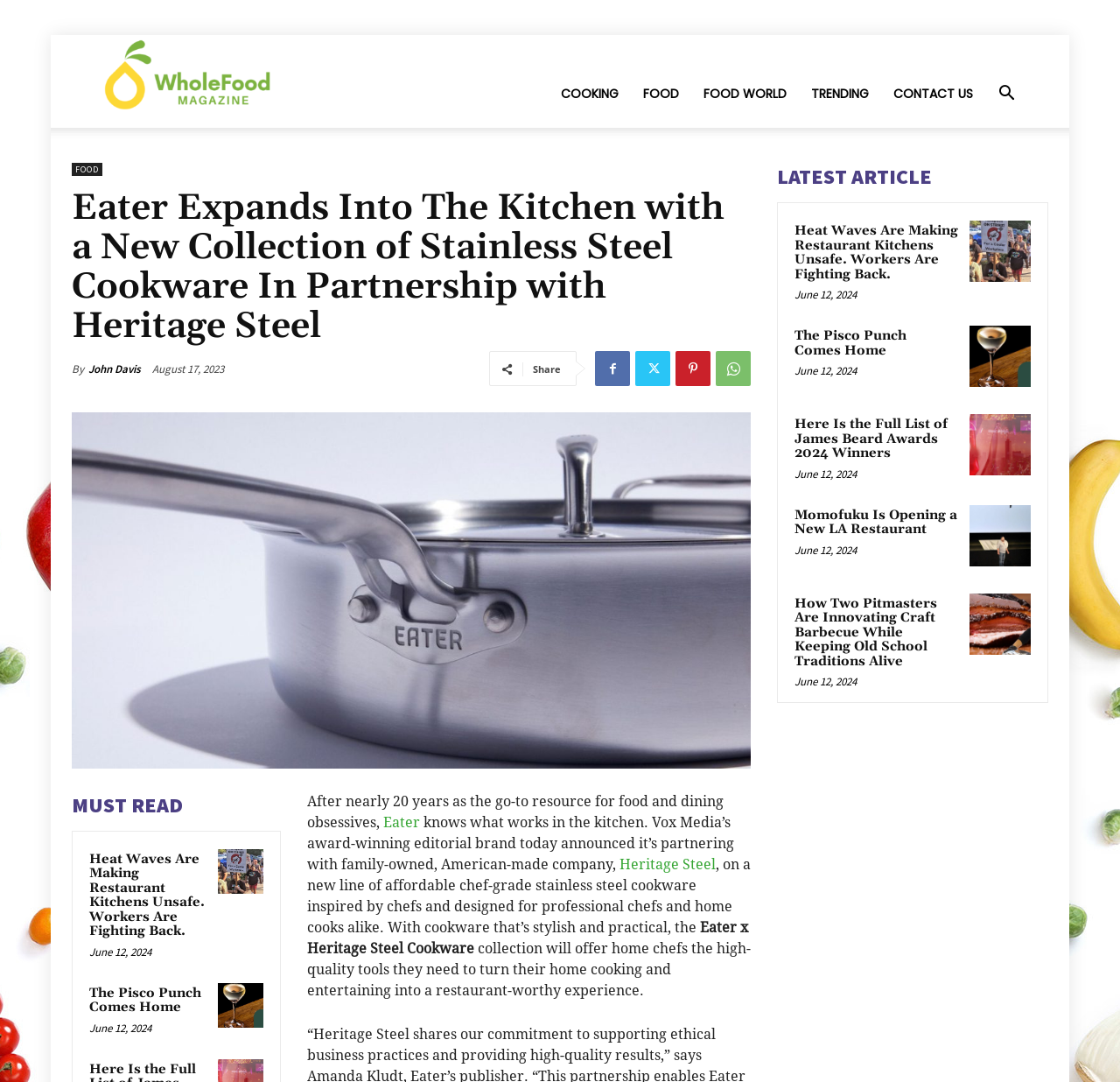Please locate the bounding box coordinates for the element that should be clicked to achieve the following instruction: "Search for something". Ensure the coordinates are given as four float numbers between 0 and 1, i.e., [left, top, right, bottom].

[0.88, 0.078, 0.917, 0.096]